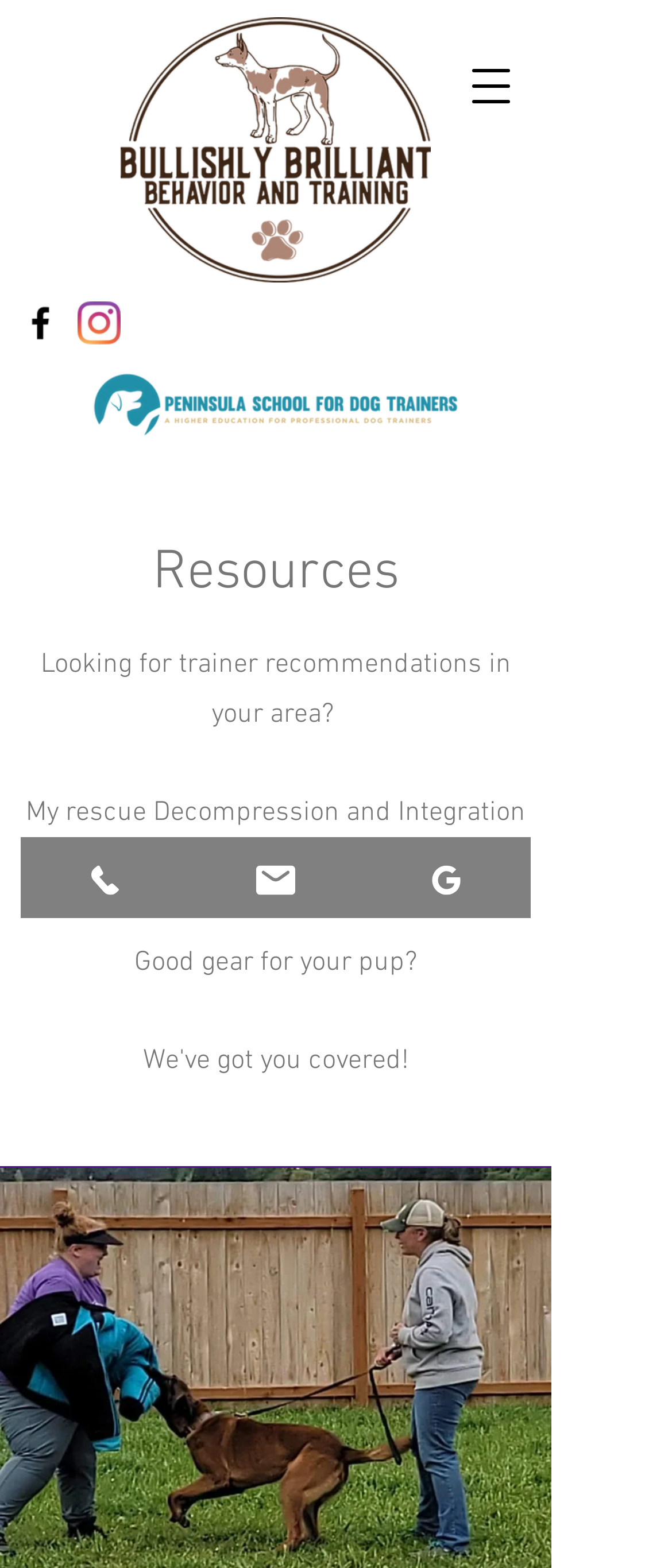Please find the bounding box for the UI component described as follows: "Phone".

[0.031, 0.534, 0.284, 0.585]